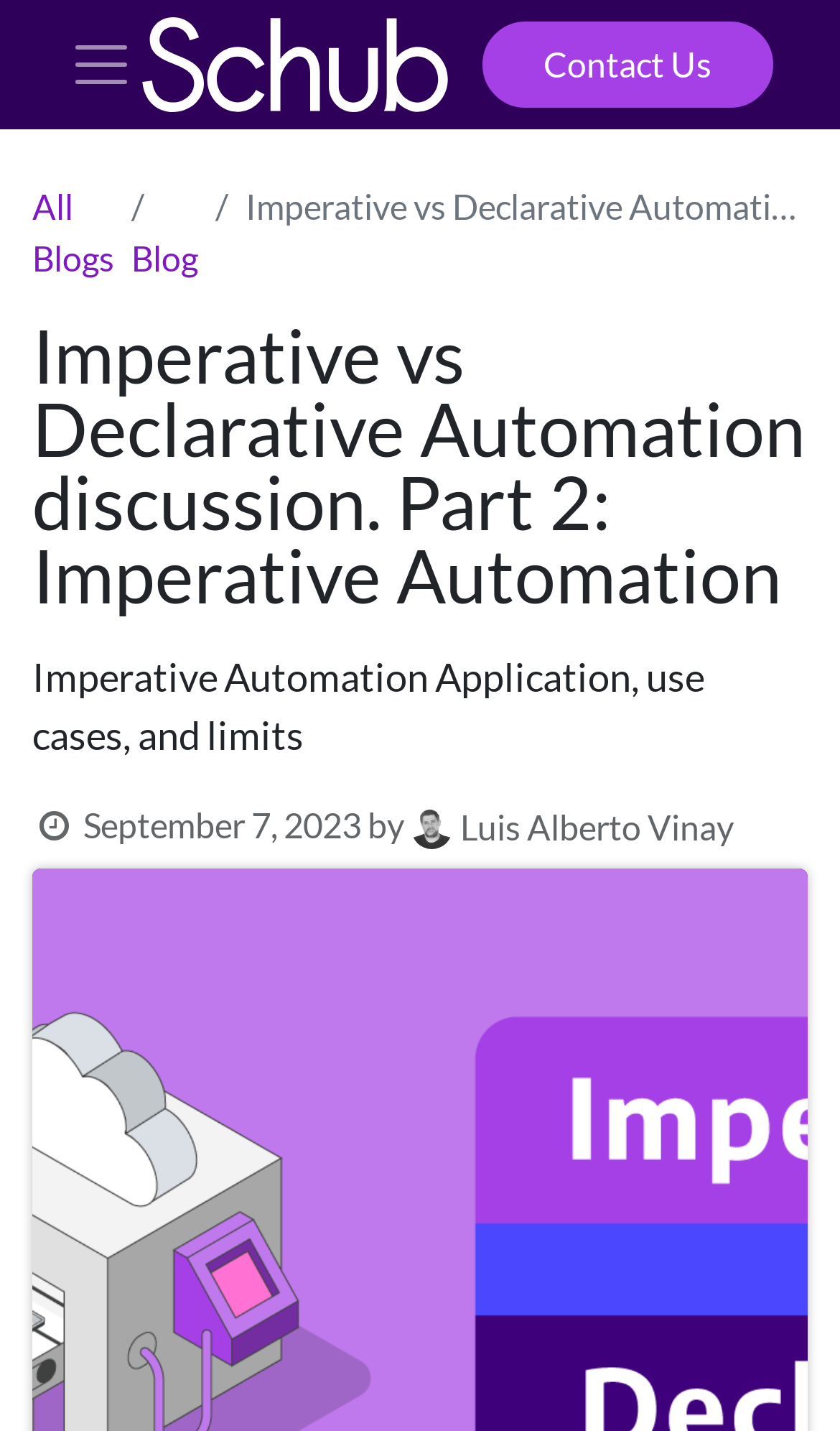What is the purpose of the button in the top-left corner?
Using the screenshot, give a one-word or short phrase answer.

Unknown